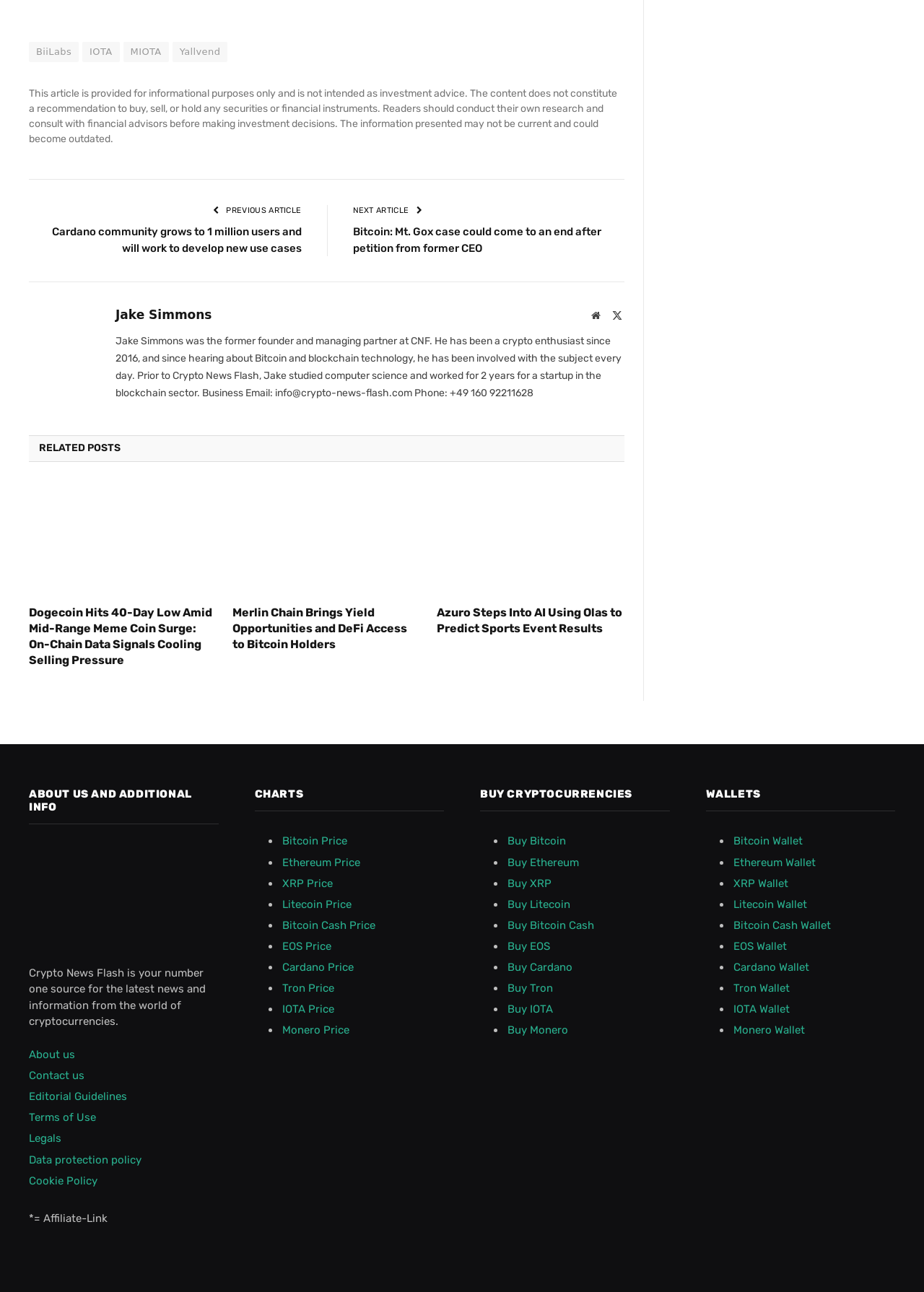Identify the bounding box for the UI element described as: "BiiLabs". Ensure the coordinates are four float numbers between 0 and 1, formatted as [left, top, right, bottom].

[0.031, 0.032, 0.085, 0.048]